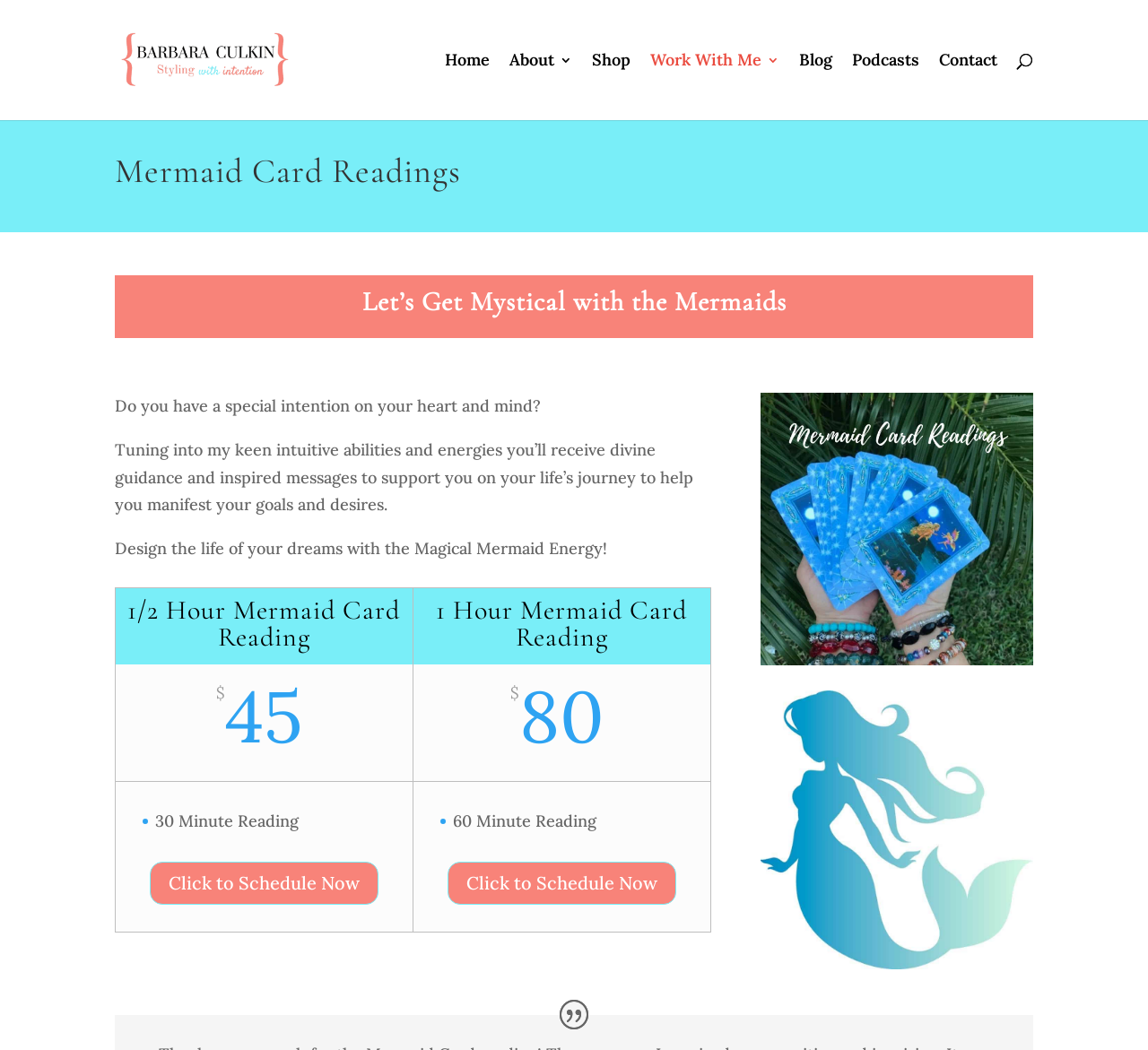Locate the headline of the webpage and generate its content.

Mermaid Card Readings